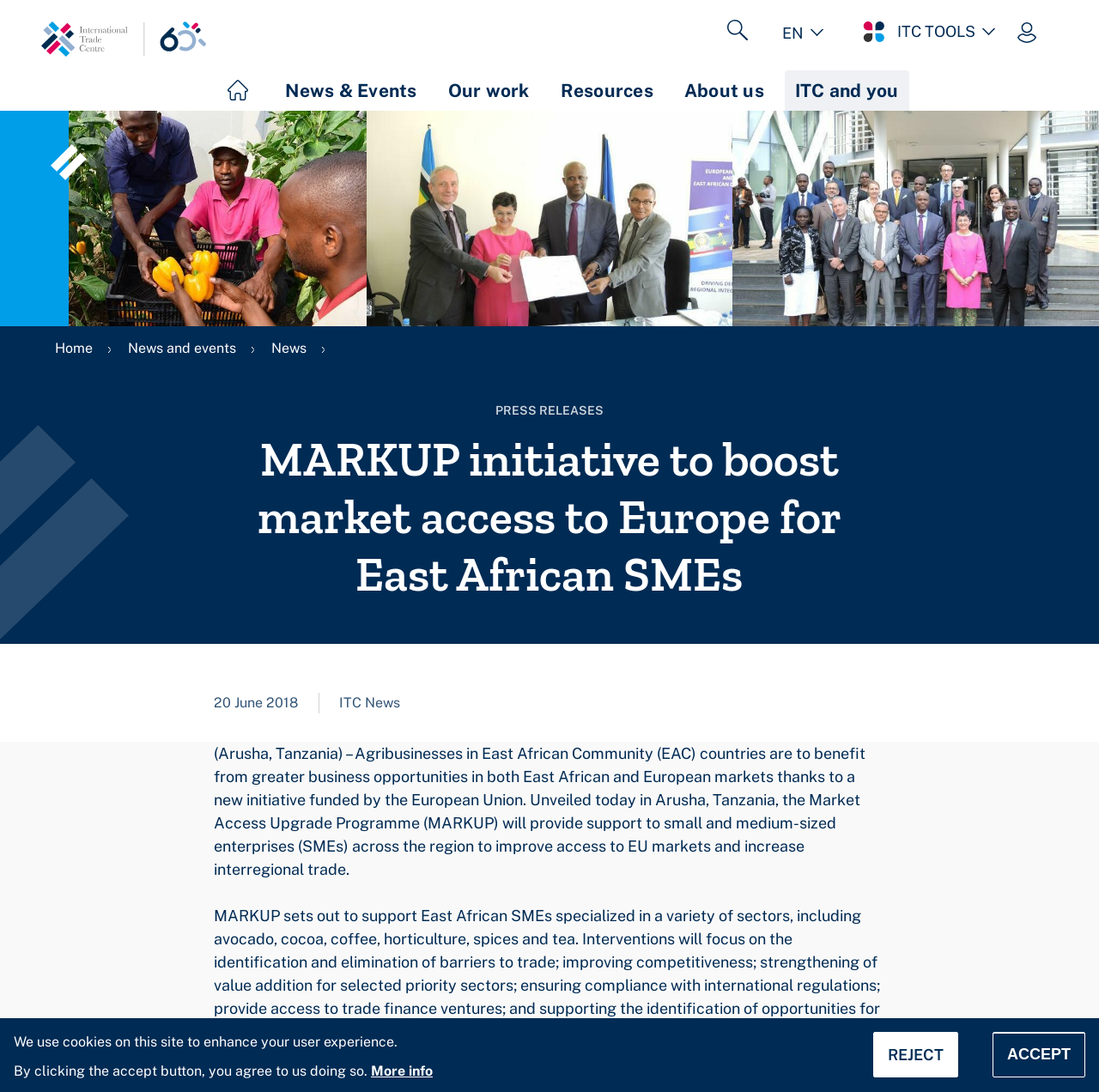What is the date of the press release?
Make sure to answer the question with a detailed and comprehensive explanation.

The date of the press release is 20 June 2018, which is mentioned in the StaticText '20 June 2018' below the heading.